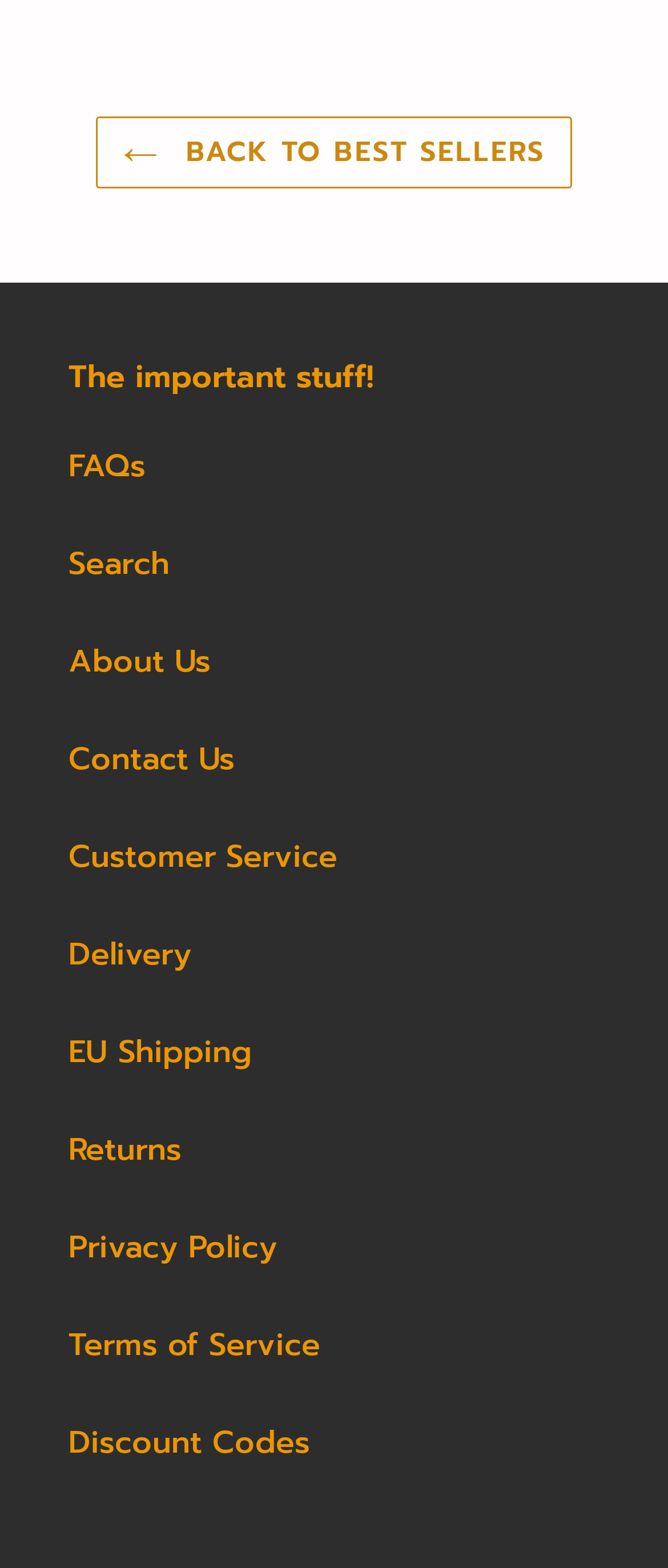Please specify the bounding box coordinates of the area that should be clicked to accomplish the following instruction: "go back to best sellers". The coordinates should consist of four float numbers between 0 and 1, i.e., [left, top, right, bottom].

[0.142, 0.075, 0.858, 0.12]